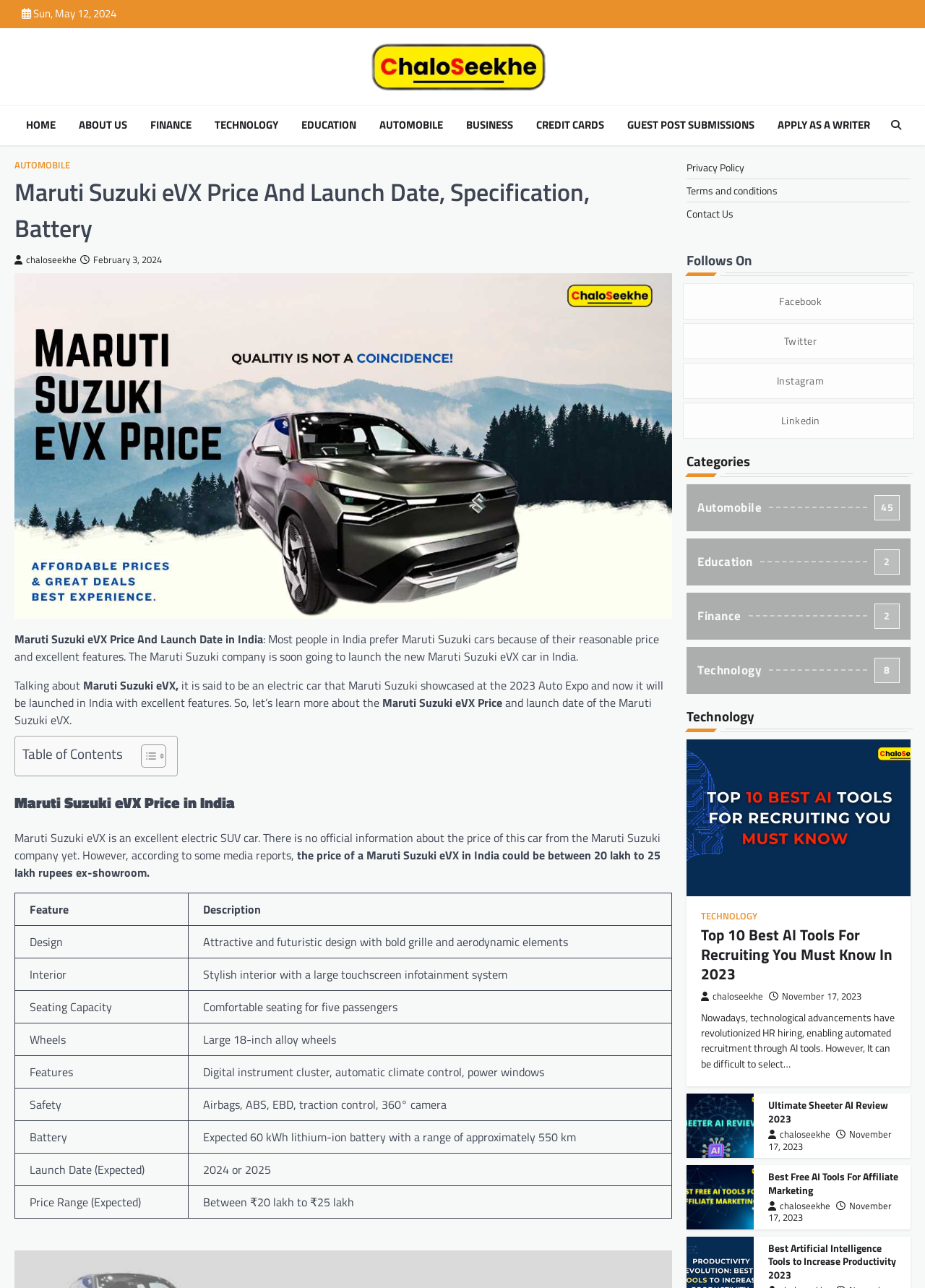Please answer the following question using a single word or phrase: 
What is the expected price range of Maruti Suzuki eVX?

Between ₹20 lakh to ₹25 lakh